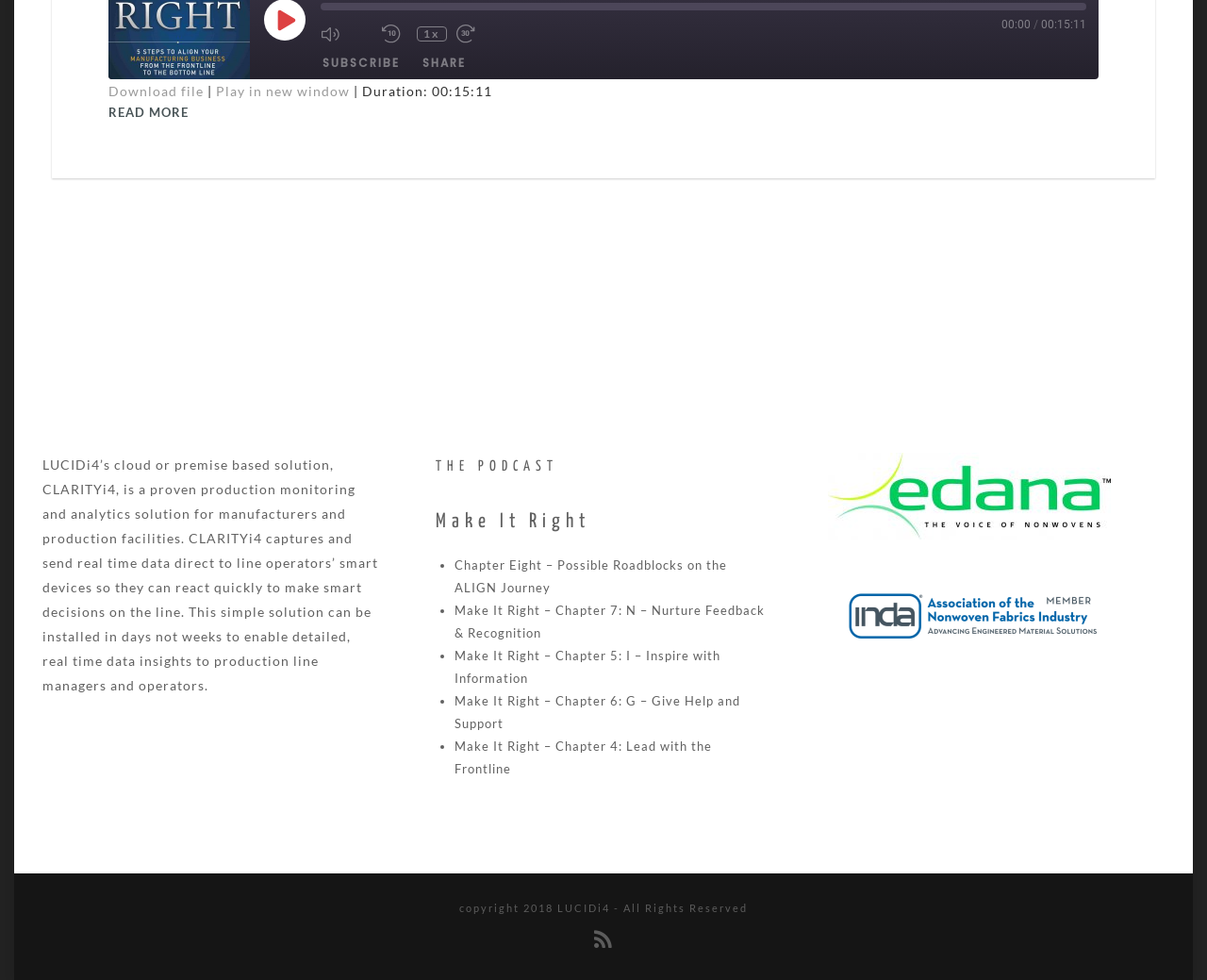What is the duration of the podcast episode?
Using the information from the image, answer the question thoroughly.

The duration of the podcast episode is mentioned on the webpage as 'Duration: 00:15:11', which indicates that the episode is 15 minutes and 11 seconds long.